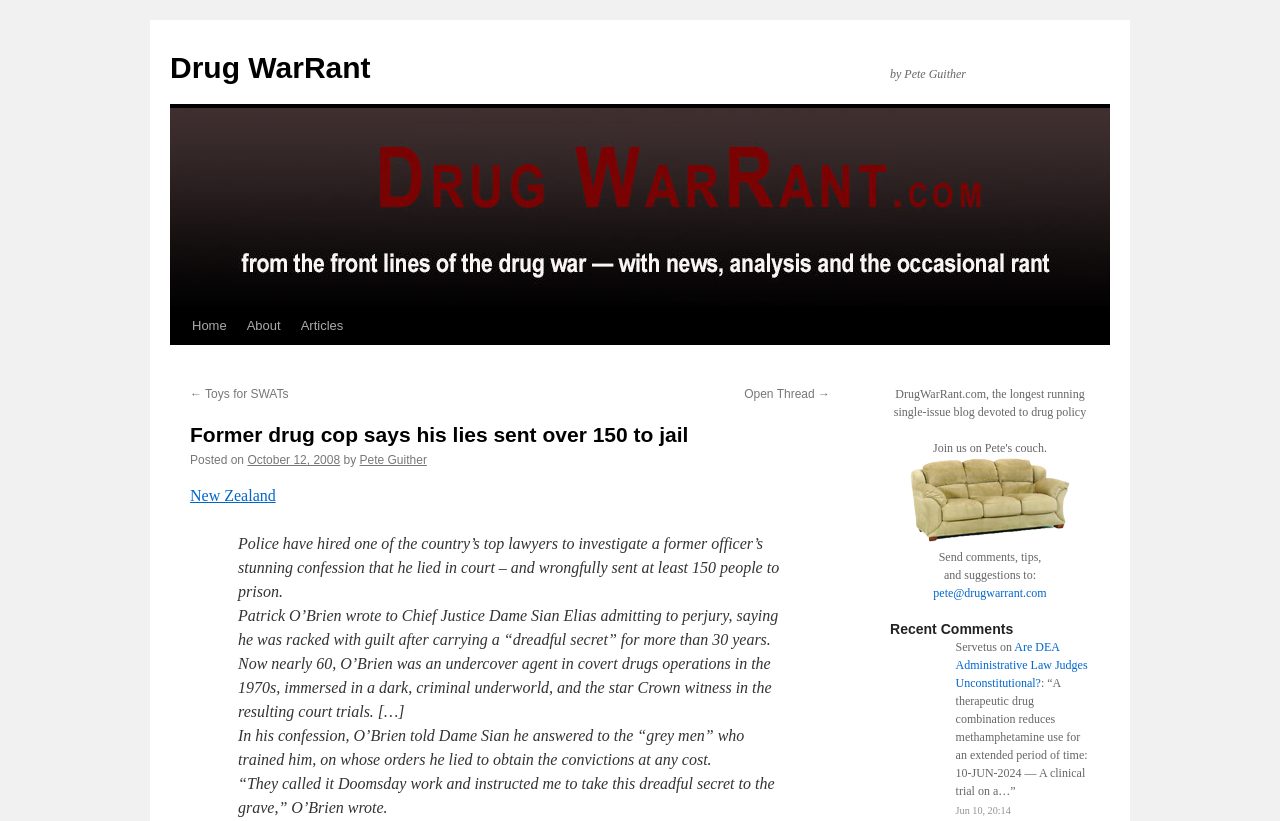What is the purpose of the 'Send comments, tips, and suggestions to:' section?
Please provide a comprehensive and detailed answer to the question.

I inferred the purpose by reading the section, which provides an email address to send comments, tips, and suggestions. This suggests that the purpose is to allow readers to contact the author or provide feedback.